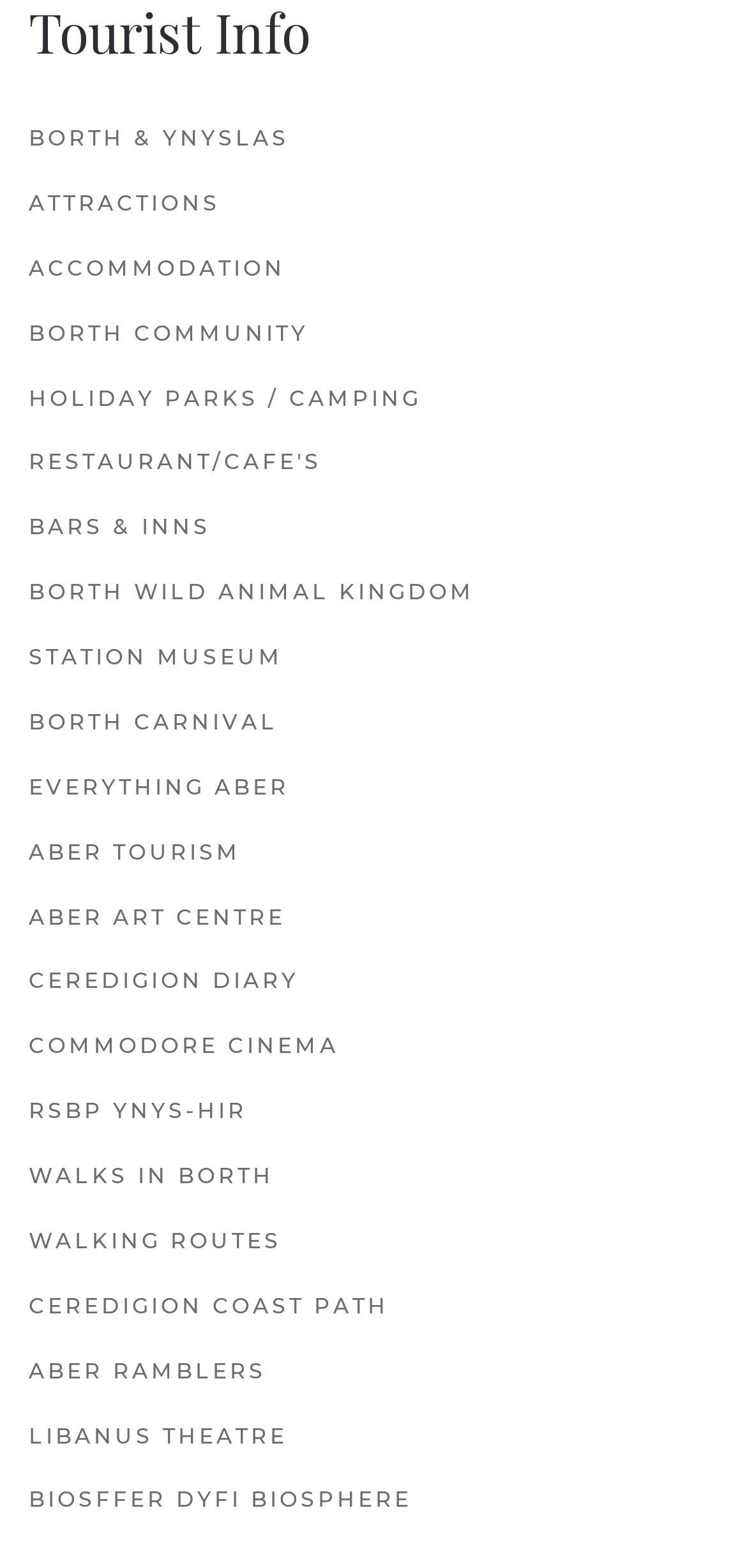Locate the bounding box coordinates of the UI element described by: "Station Museum". Provide the coordinates as four float numbers between 0 and 1, formatted as [left, top, right, bottom].

[0.038, 0.399, 0.962, 0.441]